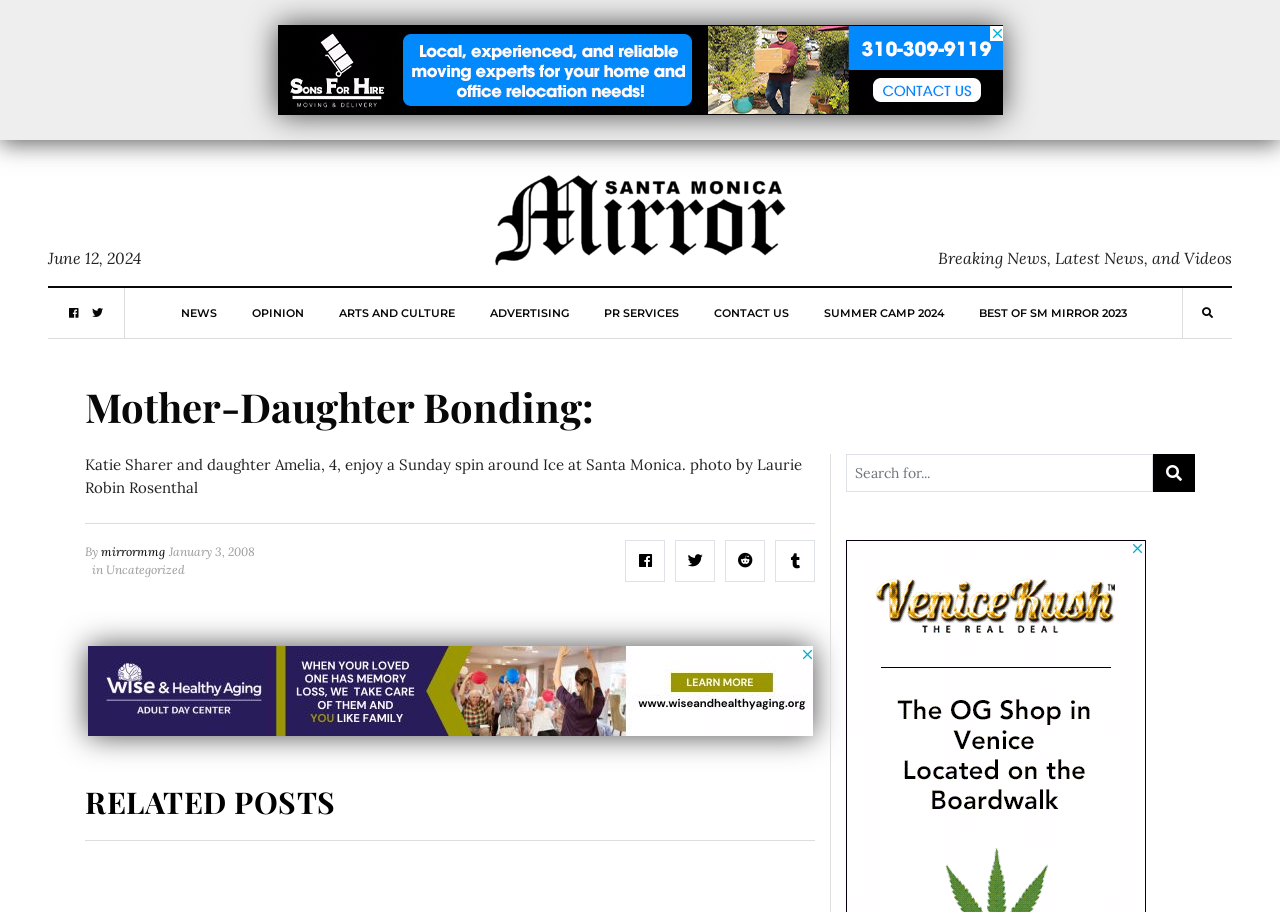What is the category of the article?
Please provide a single word or phrase as the answer based on the screenshot.

Uncategorized